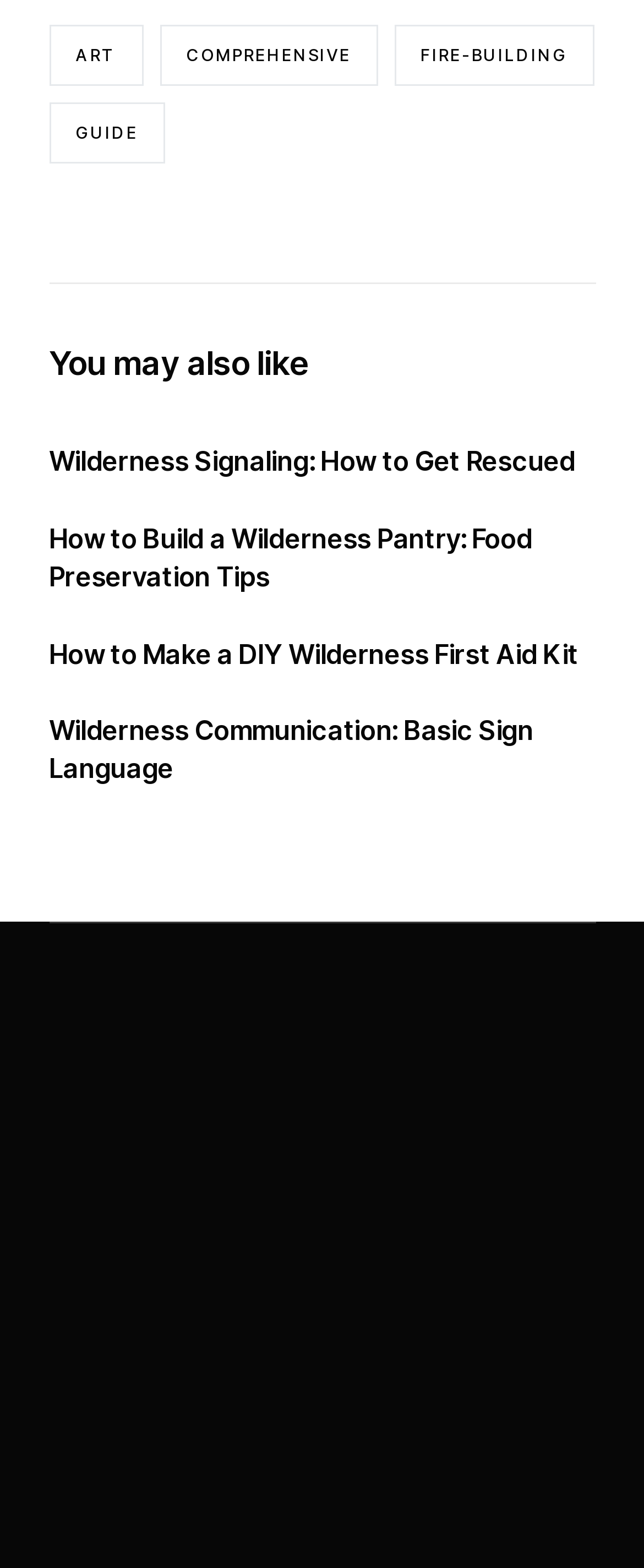Return the bounding box coordinates of the UI element that corresponds to this description: "Affiliate Disclosure". The coordinates must be given as four float numbers in the range of 0 and 1, [left, top, right, bottom].

[0.076, 0.738, 0.422, 0.759]